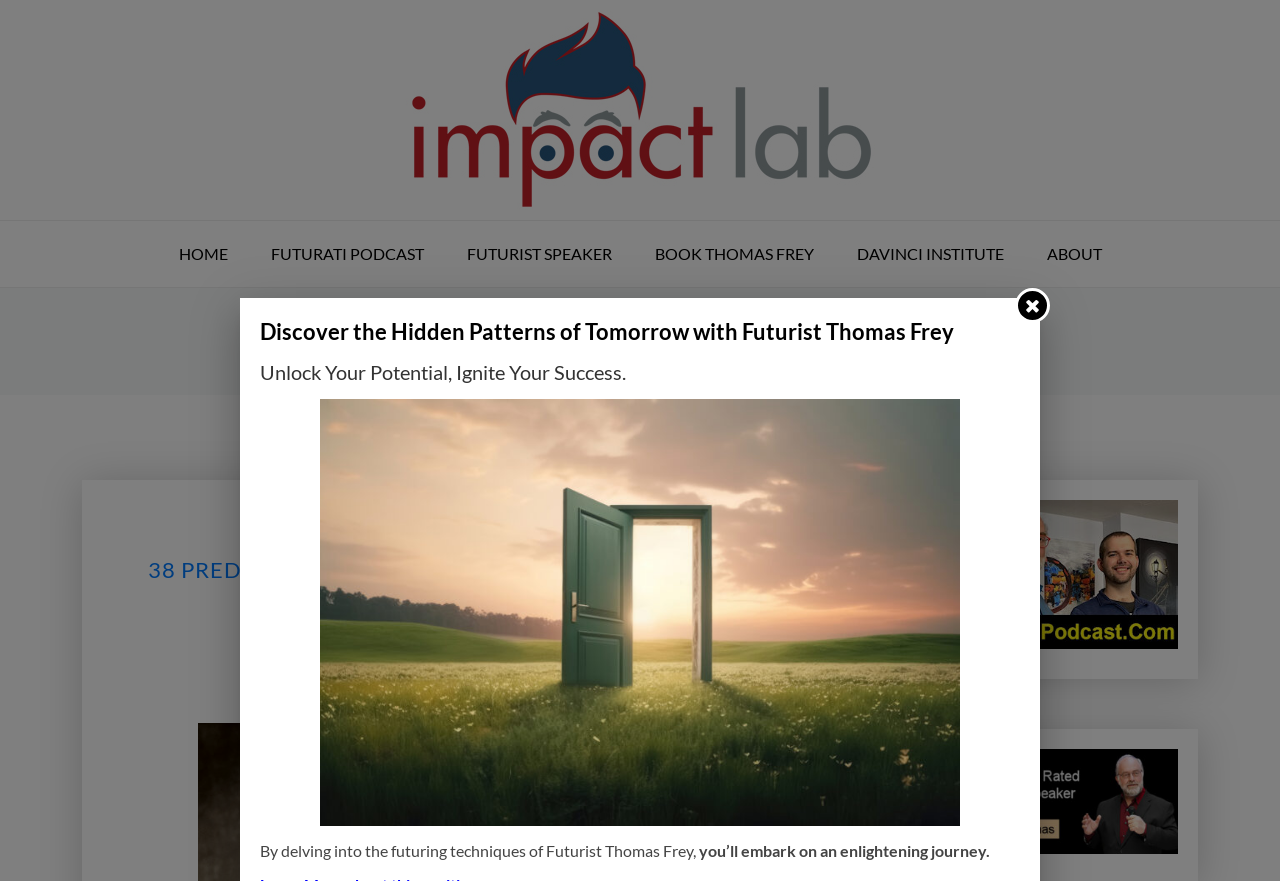Please identify the coordinates of the bounding box that should be clicked to fulfill this instruction: "read about 38 predictions about the future of tech, science, and humanity".

[0.08, 0.632, 0.698, 0.693]